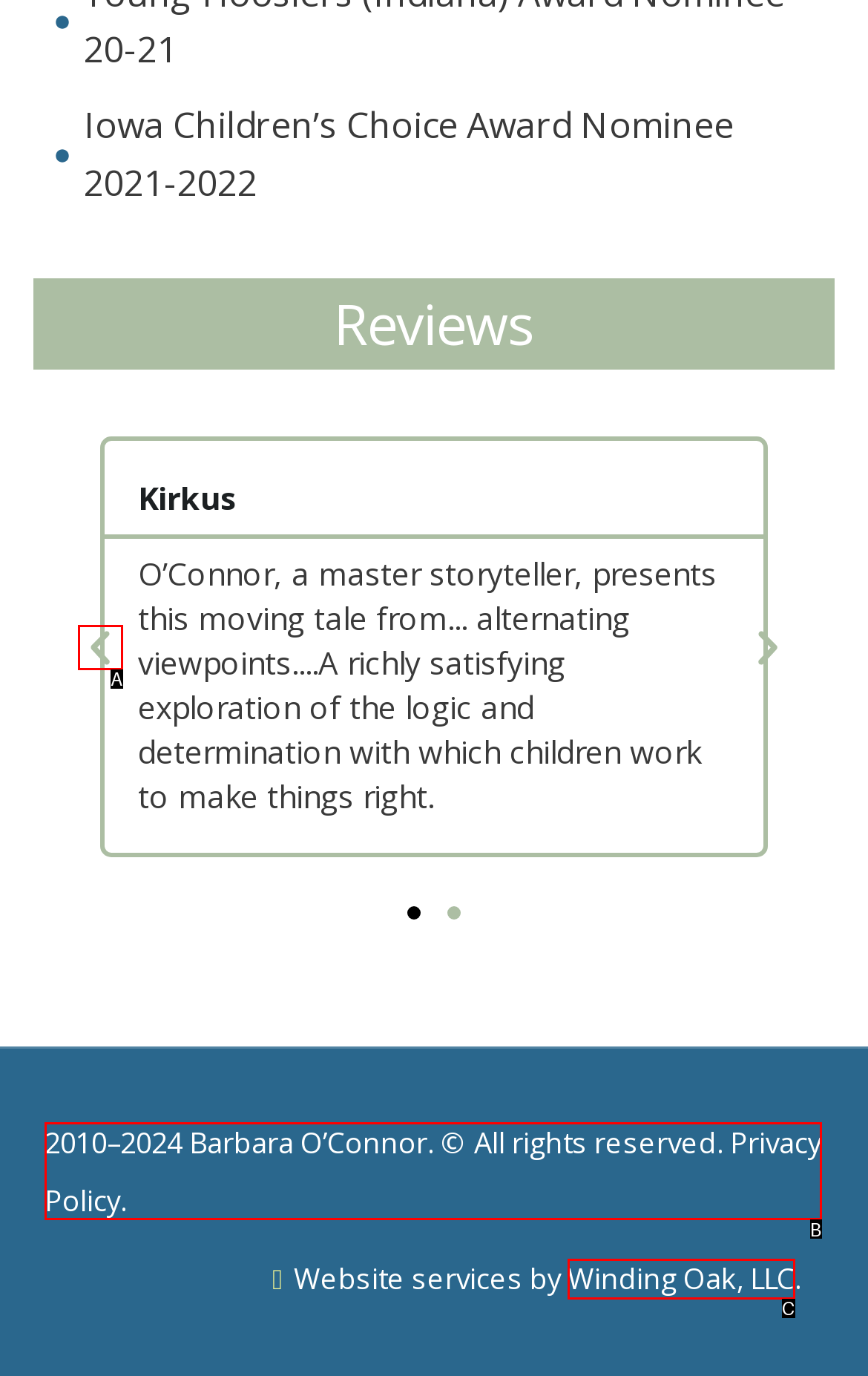Which UI element matches this description: Winding Oak, LLC?
Reply with the letter of the correct option directly.

C